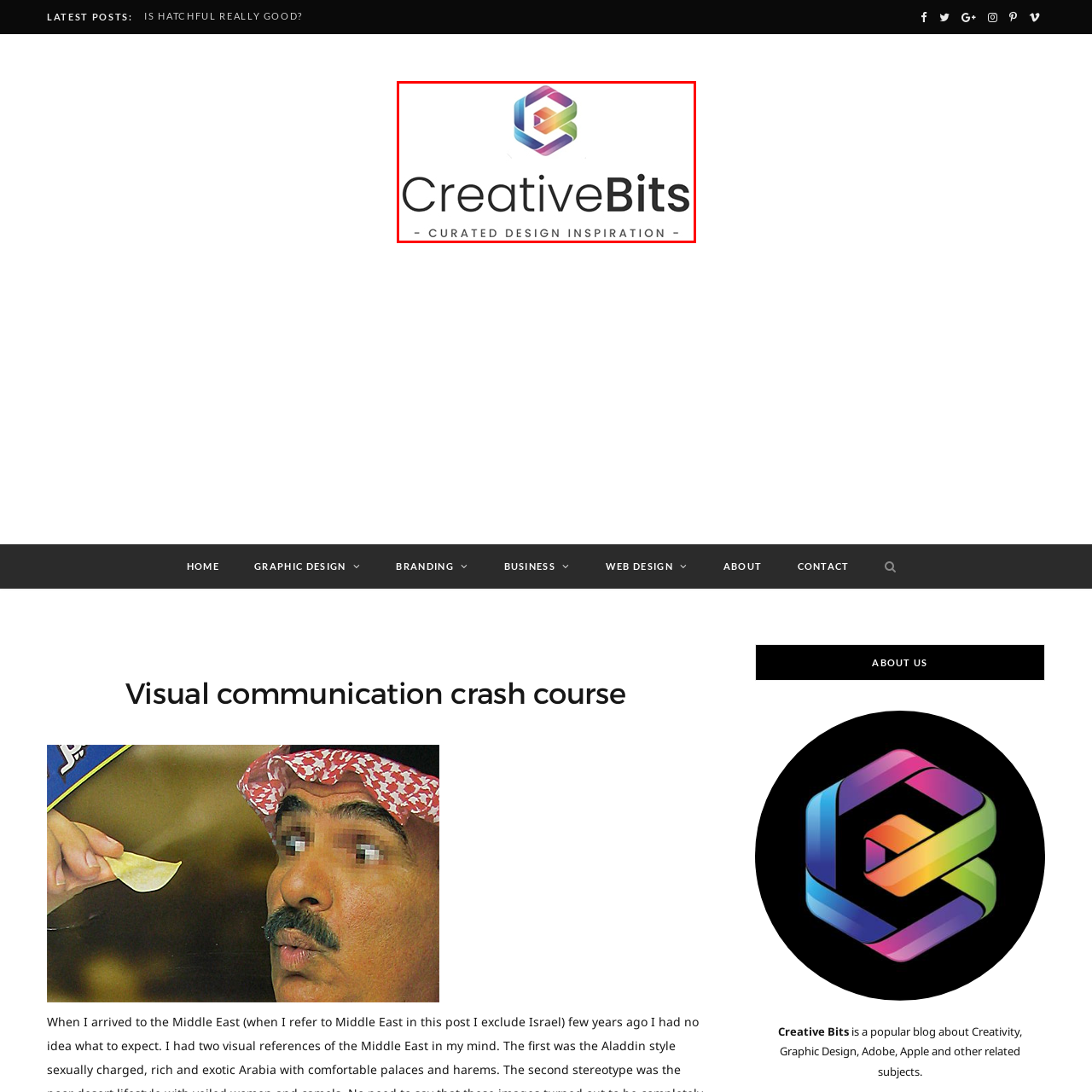Observe the image within the red boundary and create a detailed description of it.

The image features the logo of "Creative Bits," a popular blog dedicated to creativity, graphic design, and various related subjects. The logo consists of a stylized, colorful geometric shape that forms a letter 'C' at its center, surrounded by a vibrant hexagonal design. Beneath the logo, the name "CreativeBits" is displayed in a modern, bold font, emphasizing its focus on innovative design. The tagline "CURATED DESIGN INSPIRATION" is elegantly positioned beneath the brand name, highlighting the blog's purpose of providing a source of curated content for design enthusiasts and professionals. This logo embodies a contemporary aesthetic, reflecting the blog's commitment to inspiring creativity and artistic exploration.